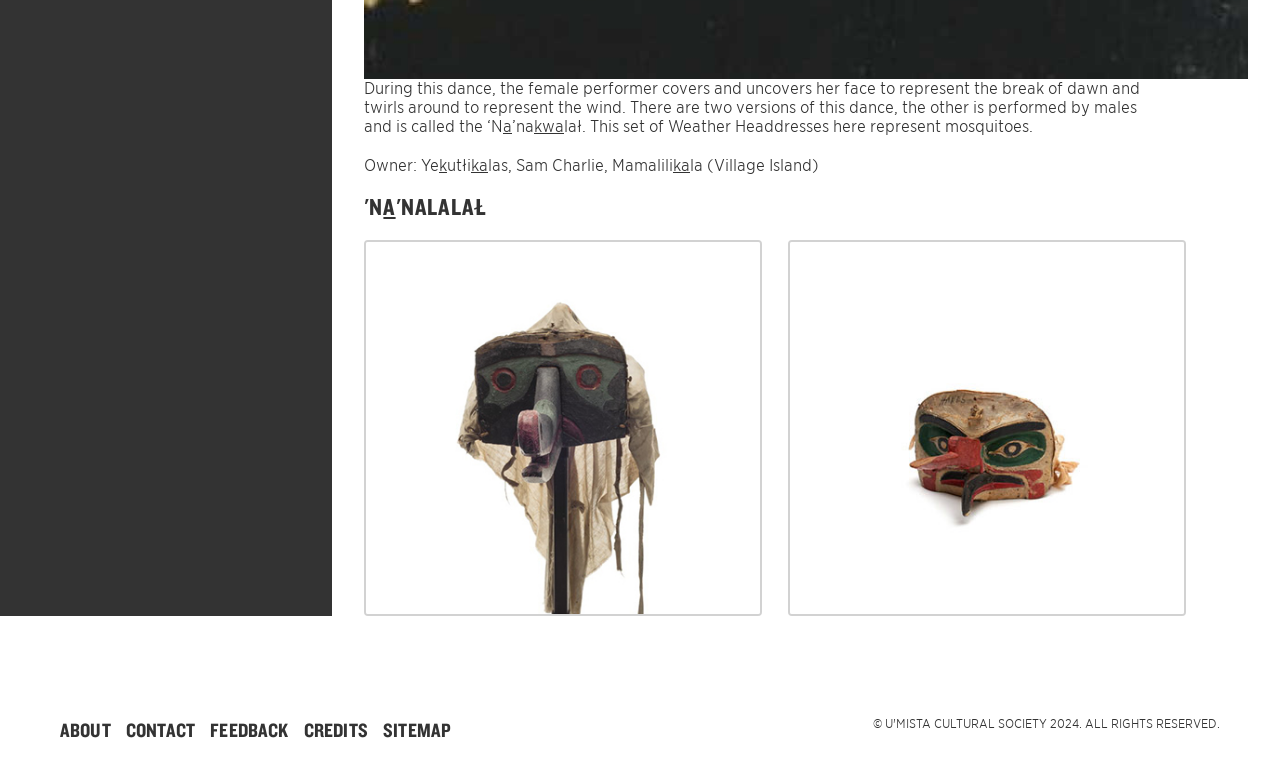Reply to the question with a single word or phrase:
What is the orientation of the menu?

vertical